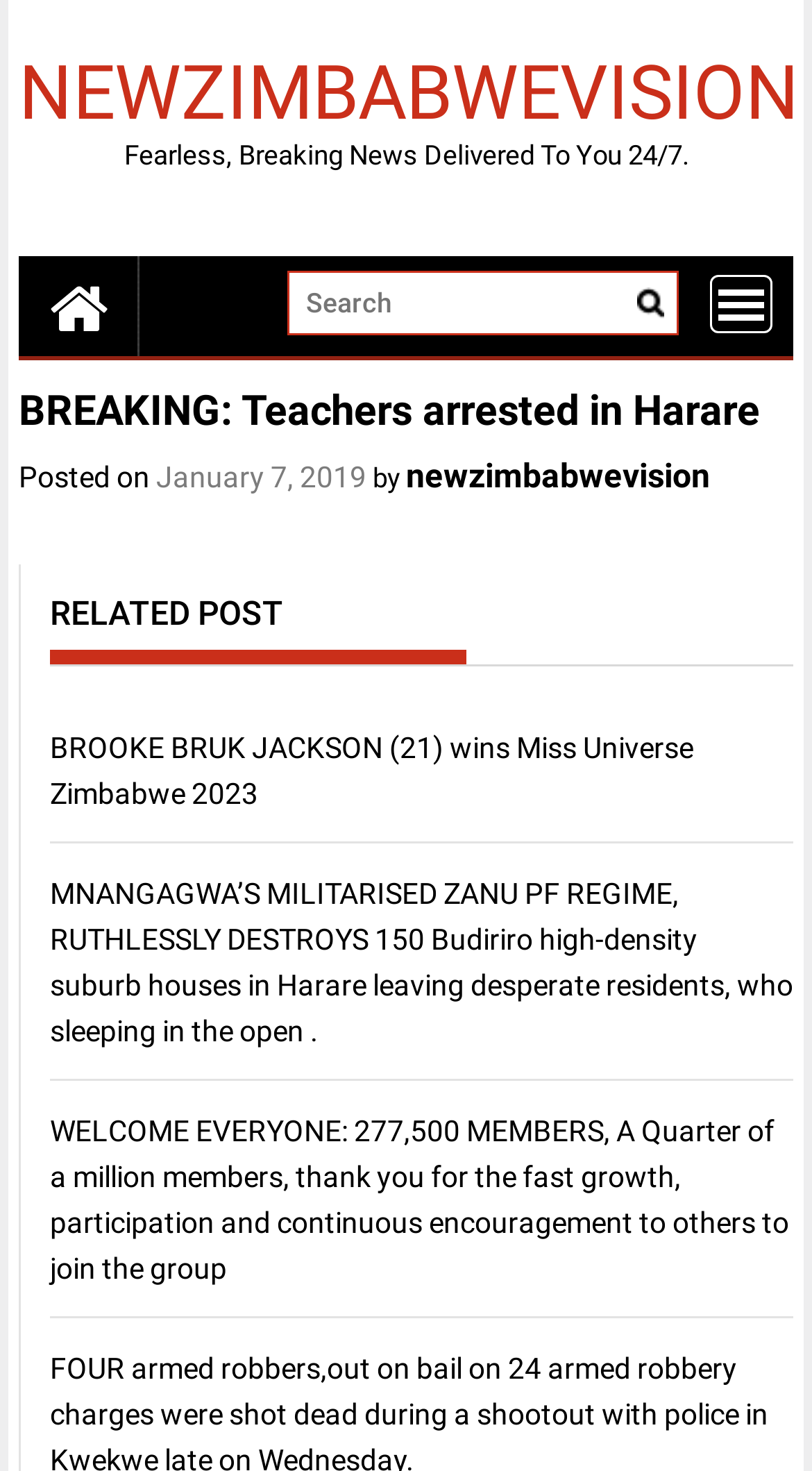Locate the bounding box coordinates of the clickable region necessary to complete the following instruction: "Check search button". Provide the coordinates in the format of four float numbers between 0 and 1, i.e., [left, top, right, bottom].

[0.785, 0.195, 0.818, 0.217]